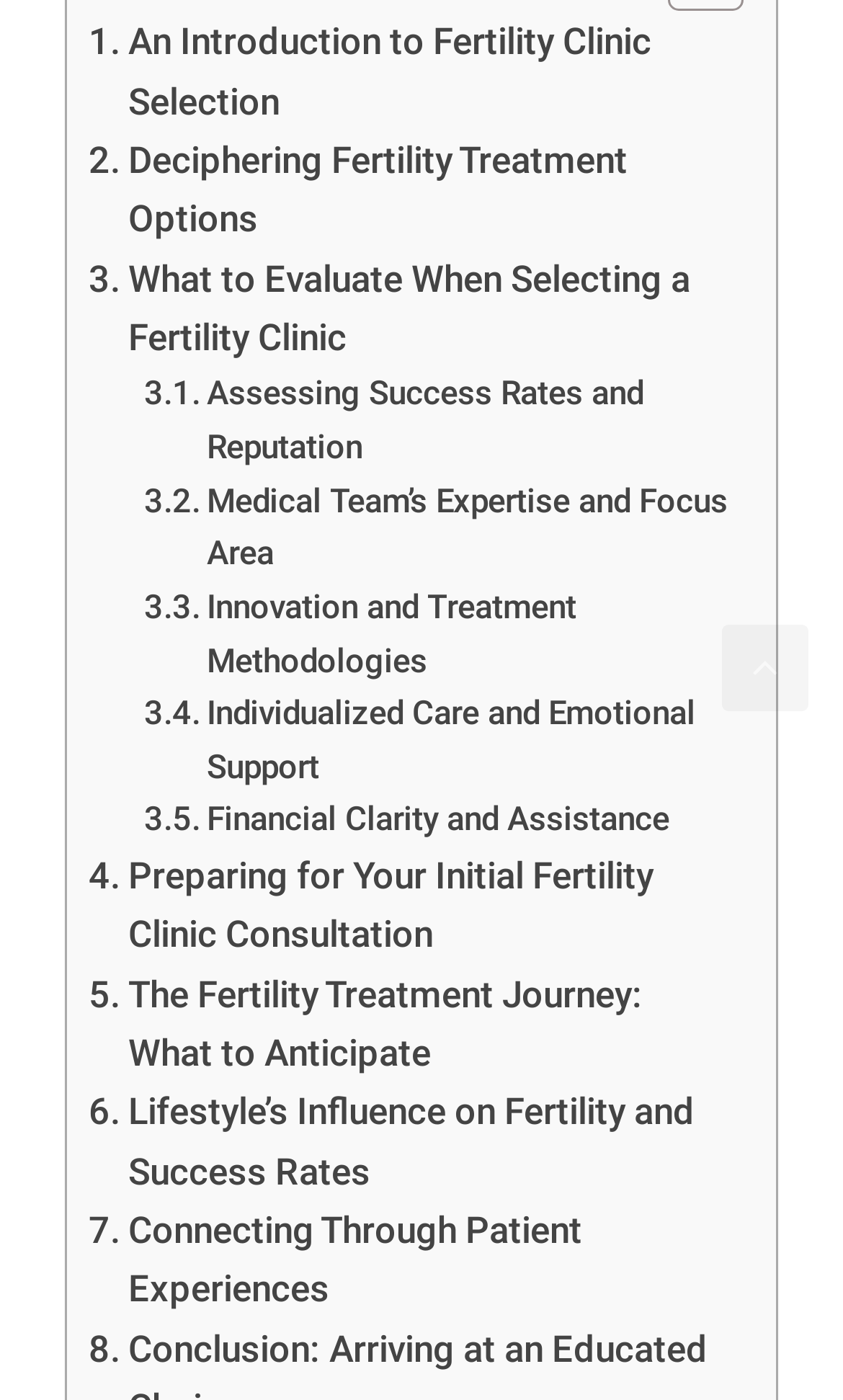Give a one-word or short phrase answer to the question: 
How many links are on the webpage?

14